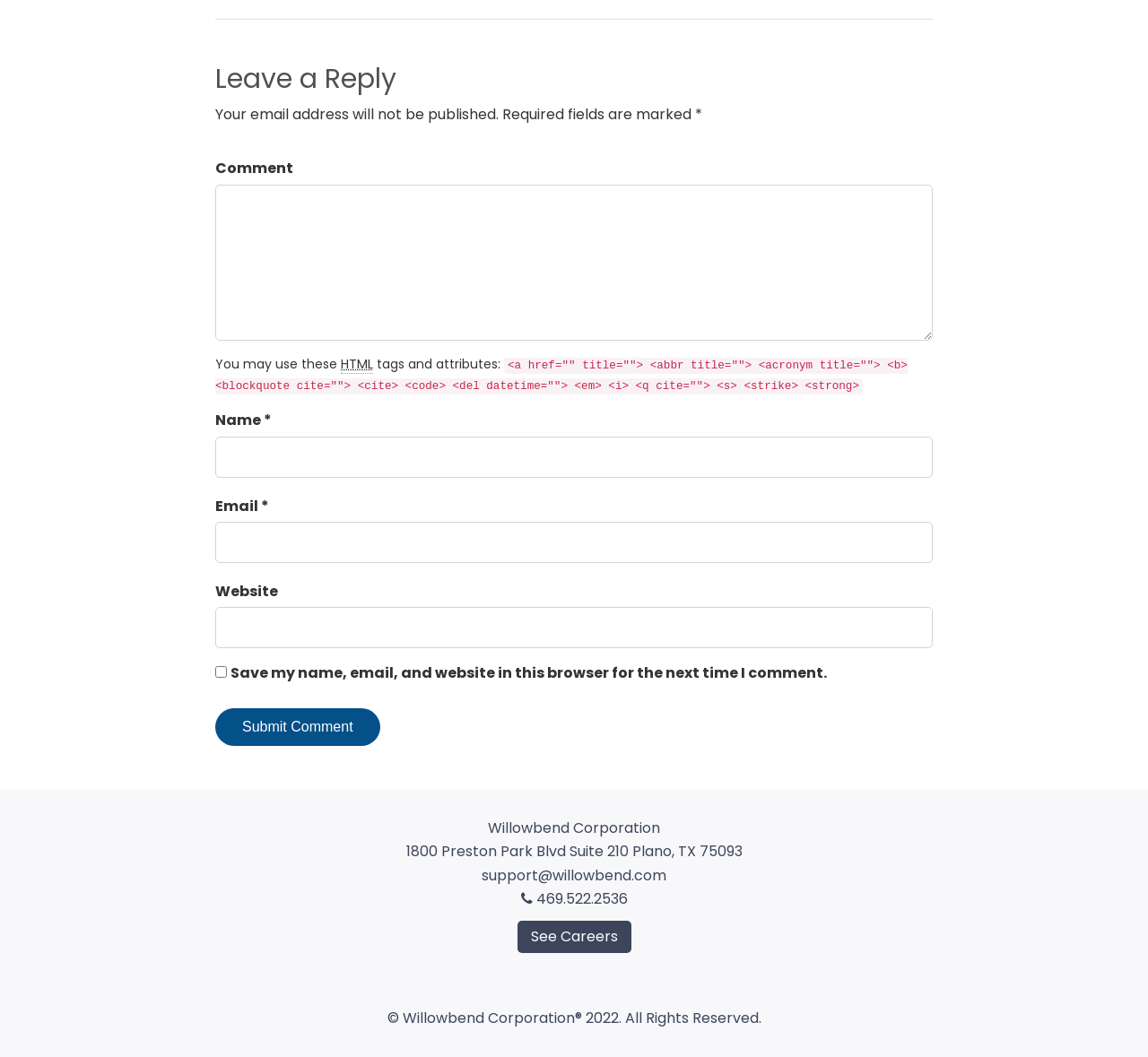Highlight the bounding box coordinates of the element that should be clicked to carry out the following instruction: "Contact support via email". The coordinates must be given as four float numbers ranging from 0 to 1, i.e., [left, top, right, bottom].

[0.42, 0.818, 0.58, 0.838]